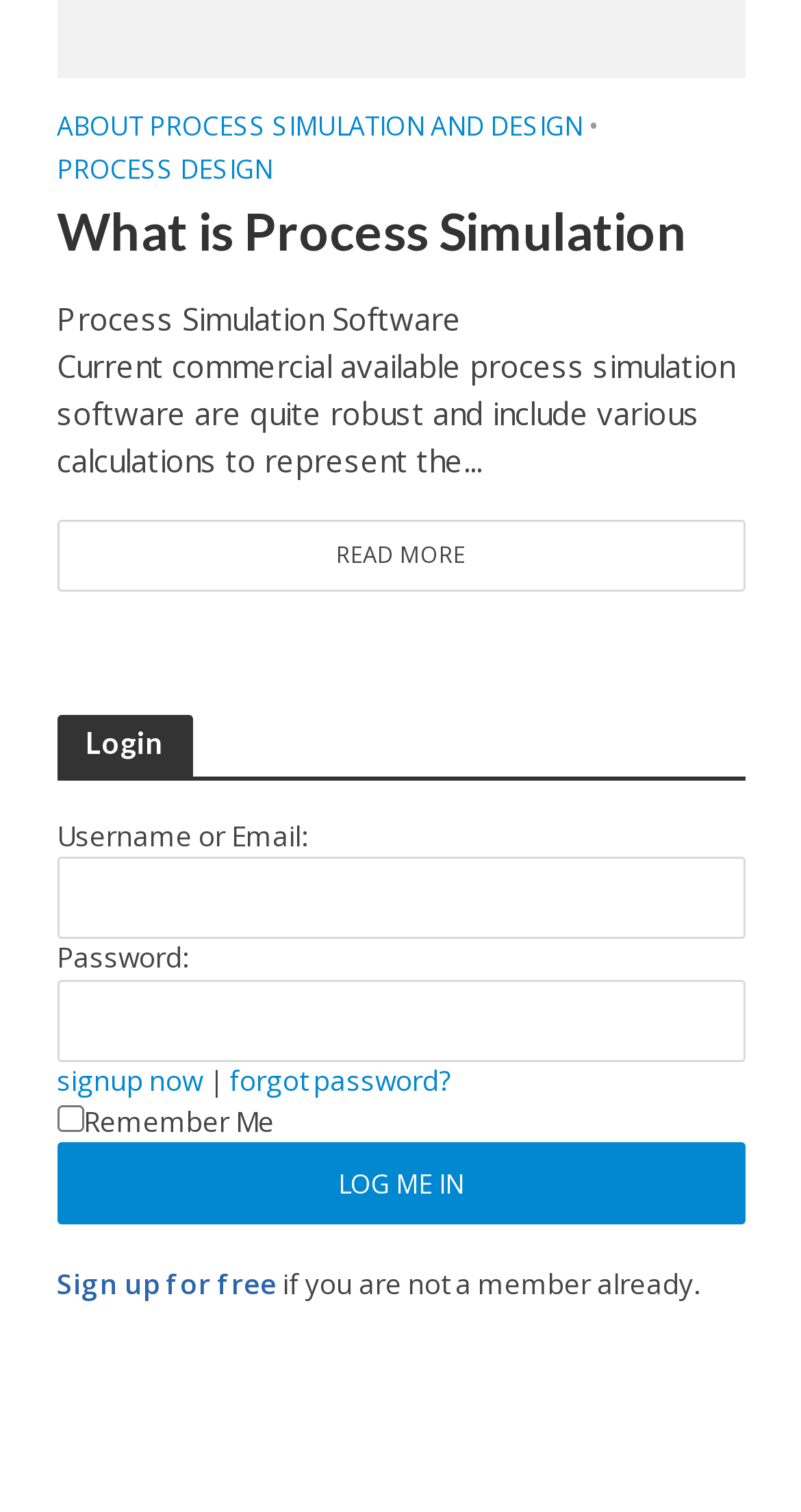Please locate the bounding box coordinates of the element that needs to be clicked to achieve the following instruction: "Sign up for free". The coordinates should be four float numbers between 0 and 1, i.e., [left, top, right, bottom].

[0.071, 0.838, 0.345, 0.862]